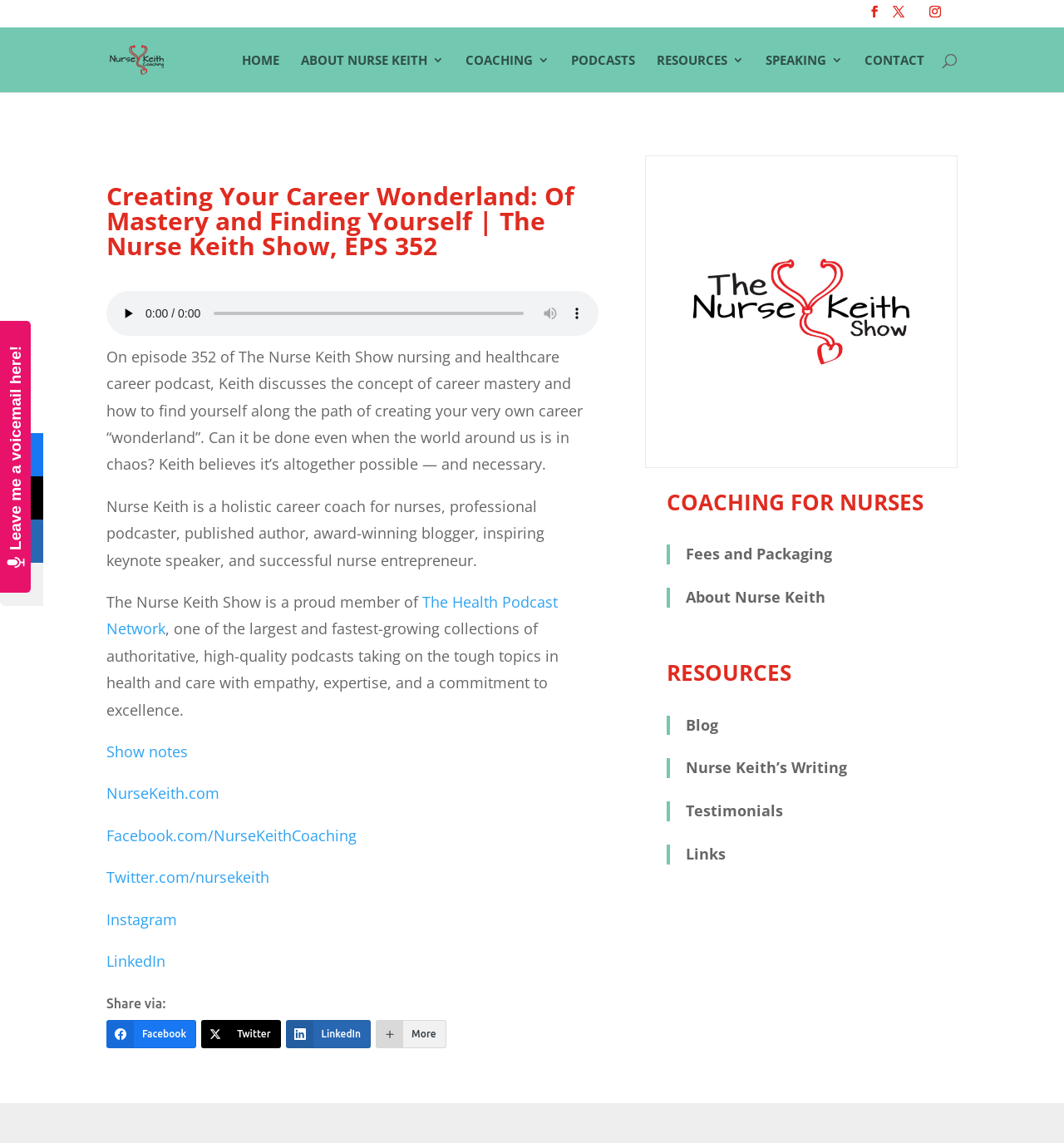Identify the bounding box coordinates of the clickable region necessary to fulfill the following instruction: "Search for something". The bounding box coordinates should be four float numbers between 0 and 1, i.e., [left, top, right, bottom].

[0.157, 0.023, 0.877, 0.025]